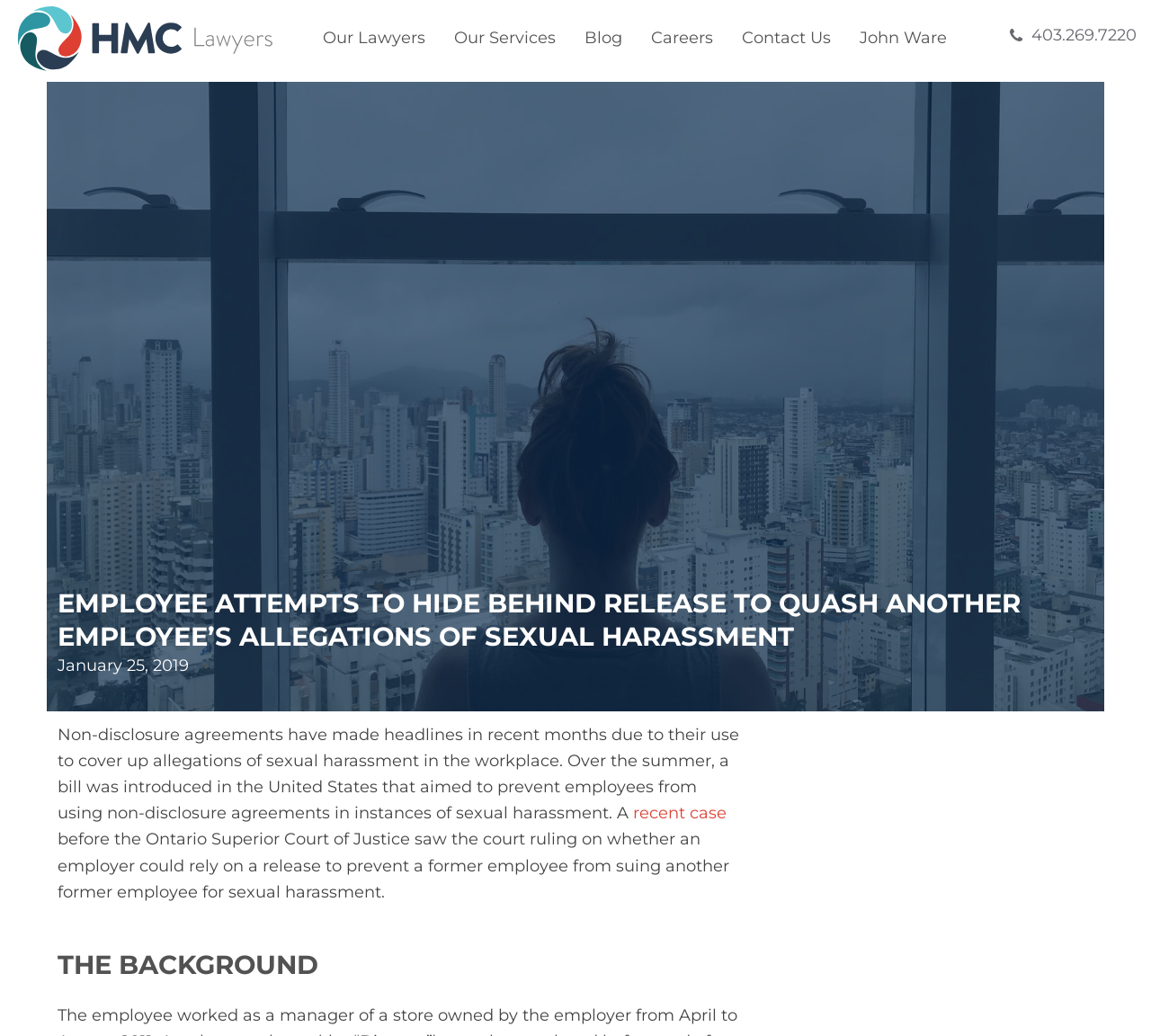Locate the UI element described by 403.269.7220 and provide its bounding box coordinates. Use the format (top-left x, top-left y, bottom-right x, bottom-right y) with all values as floating point numbers between 0 and 1.

[0.877, 0.026, 0.987, 0.049]